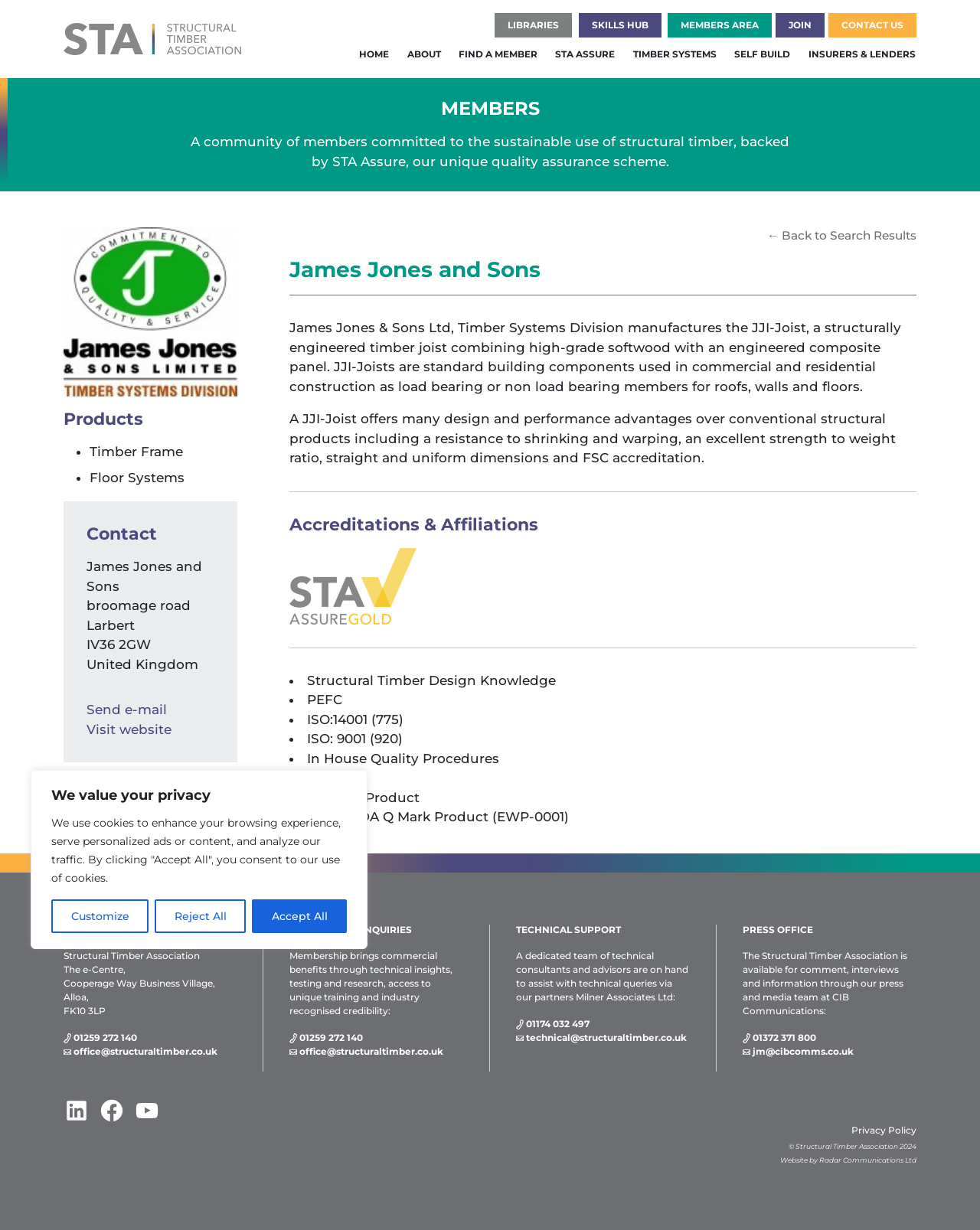Determine the bounding box coordinates of the region I should click to achieve the following instruction: "Explore the SKILLS HUB". Ensure the bounding box coordinates are four float numbers between 0 and 1, i.e., [left, top, right, bottom].

[0.59, 0.01, 0.675, 0.03]